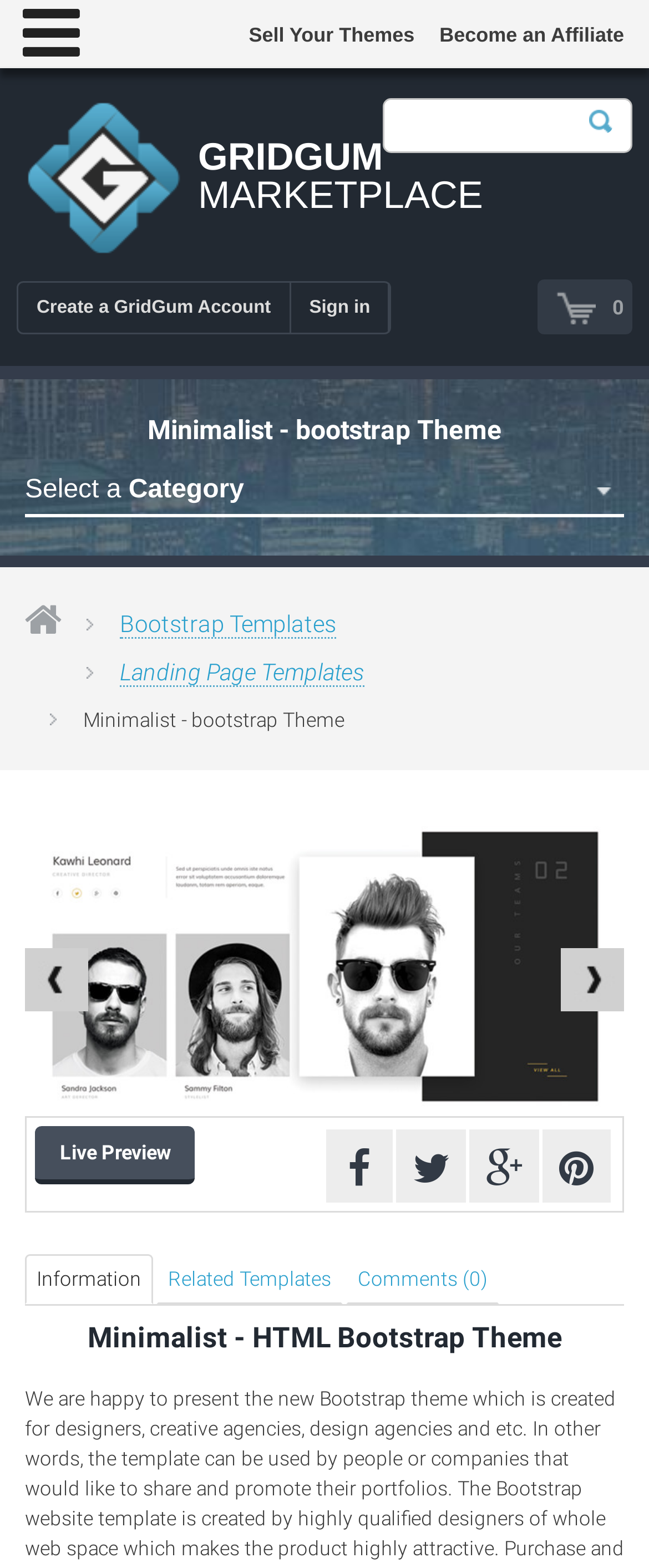Kindly determine the bounding box coordinates of the area that needs to be clicked to fulfill this instruction: "Create a GridGum Account".

[0.028, 0.18, 0.448, 0.212]